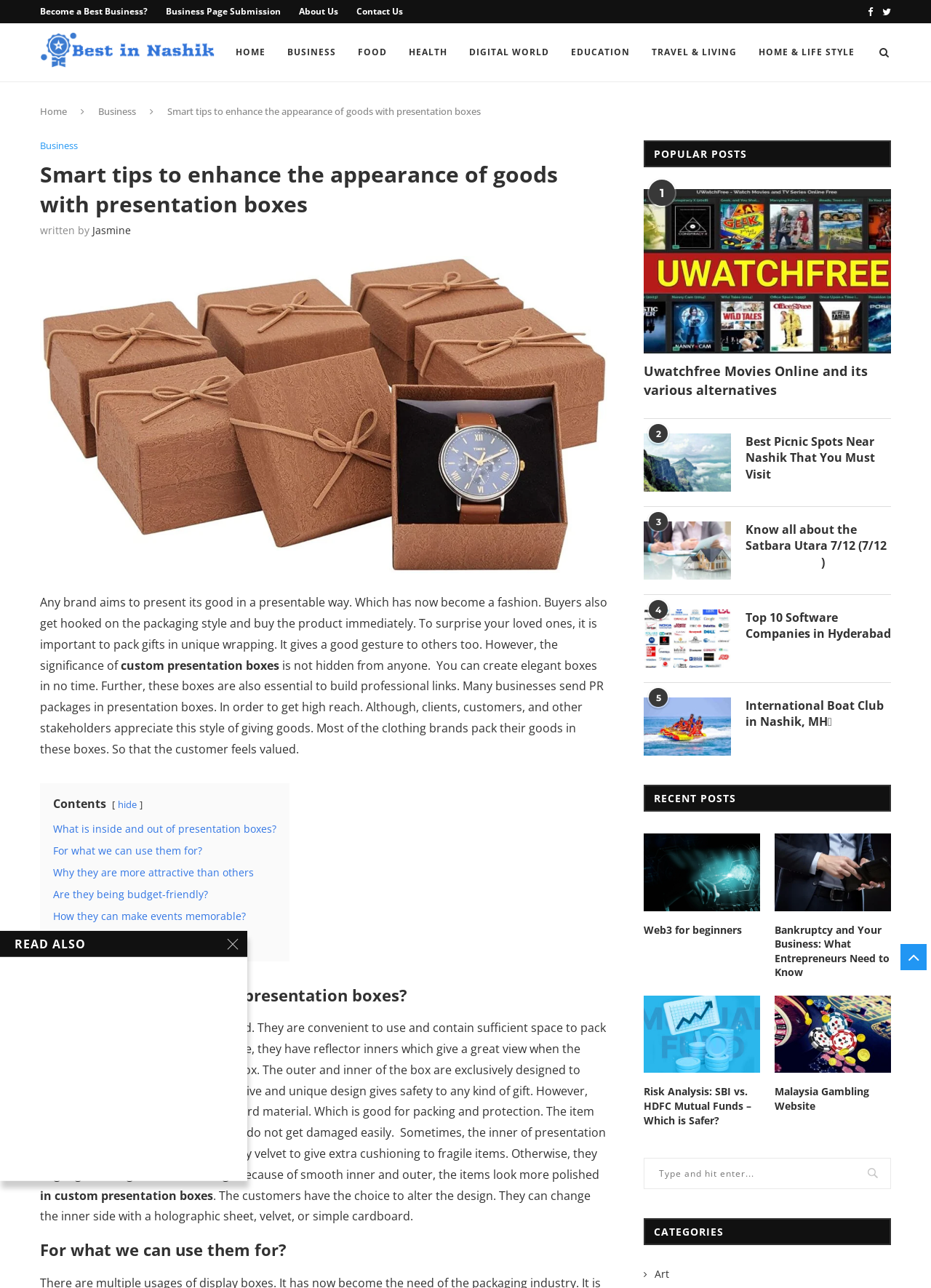Locate the bounding box coordinates of the item that should be clicked to fulfill the instruction: "Click on 'Become a Best Business?'".

[0.043, 0.004, 0.159, 0.014]